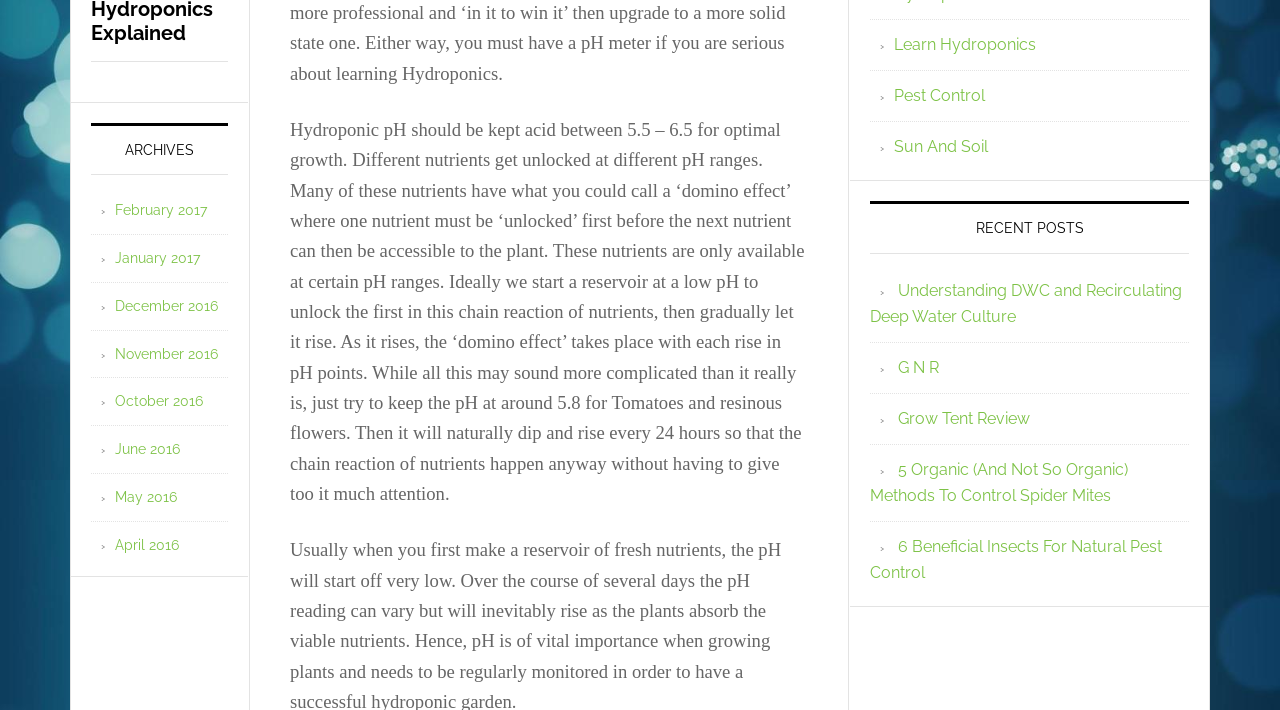Respond with a single word or phrase for the following question: 
What is the category of the link 'Pest Control'?

Link